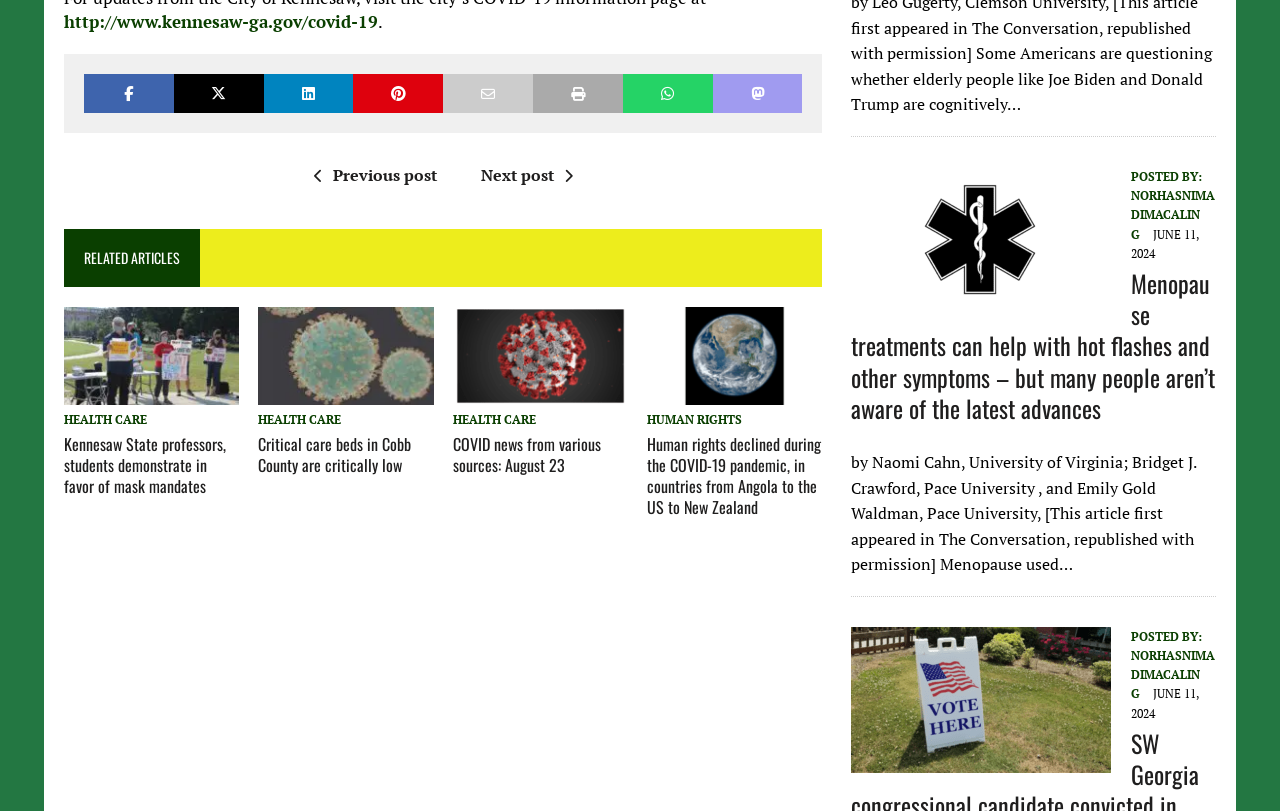Locate the bounding box coordinates of the clickable region to complete the following instruction: "View the image of the sign with American flag stating 'Vote Here'."

[0.665, 0.773, 0.868, 0.953]